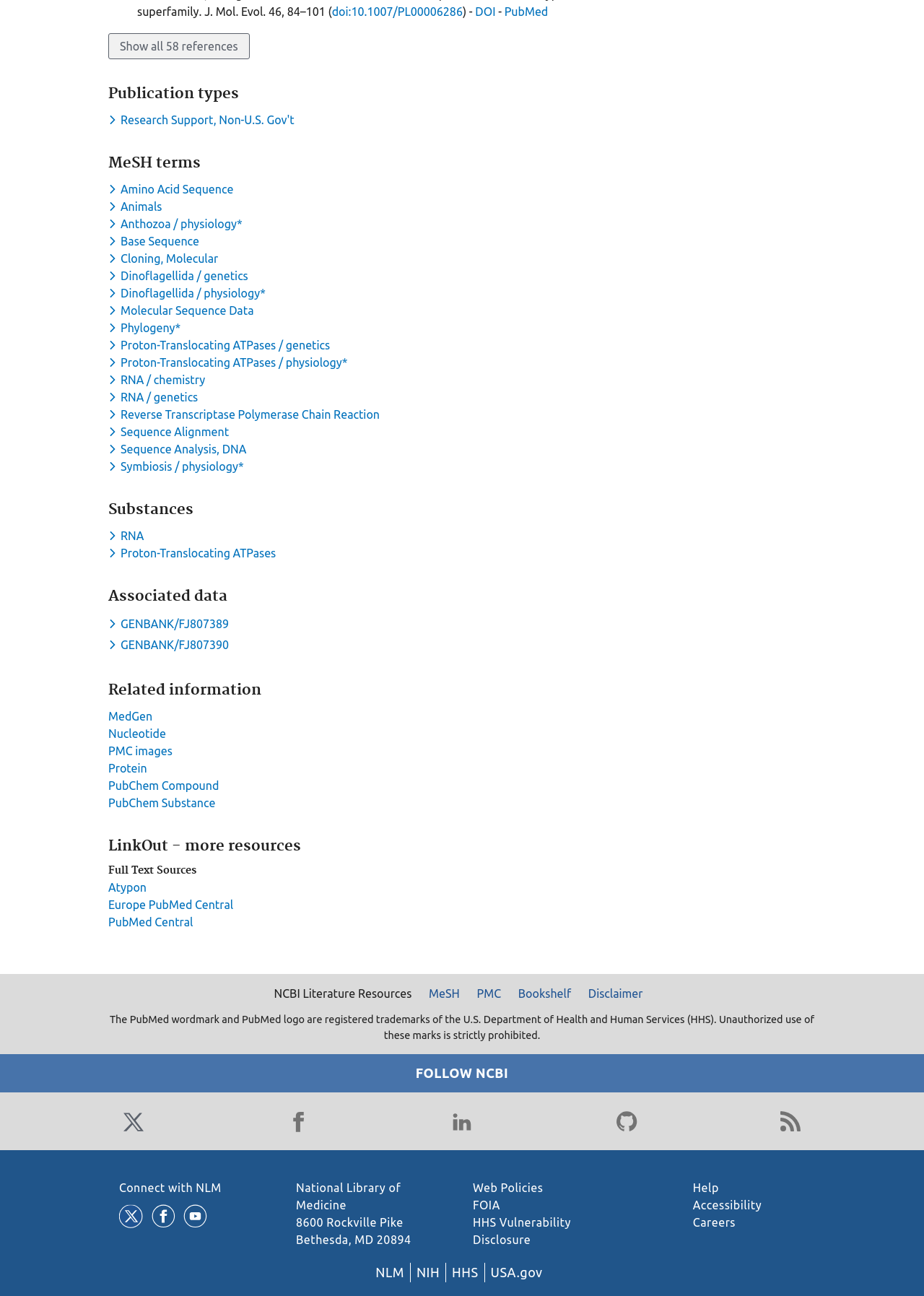Answer the following query with a single word or phrase:
What is the name of the library mentioned?

National Library of Medicine